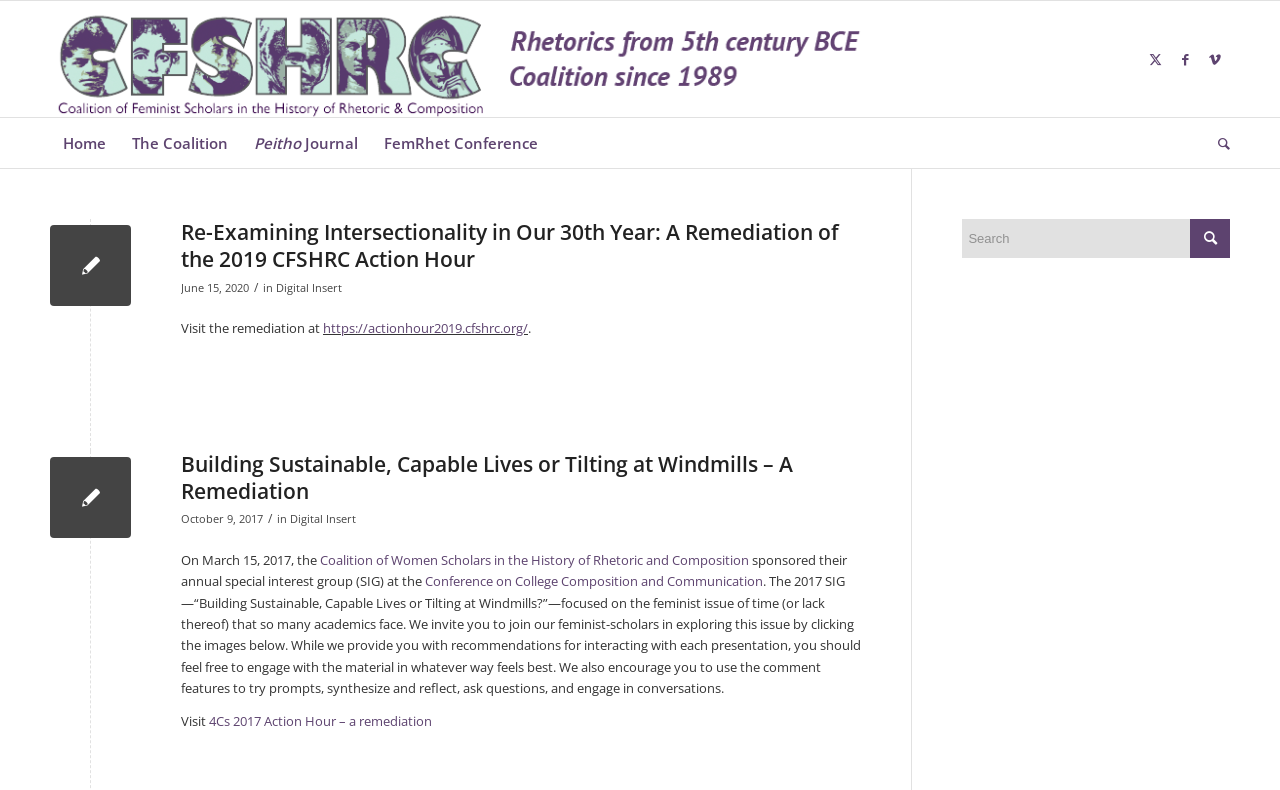Deliver a detailed narrative of the webpage's visual and textual elements.

The webpage is titled "Digital Insert – CFSHRC" and features a prominent logo of CFSHRC at the top left corner, accompanied by a link to the organization's website. To the right of the logo, there are three social media links: "Link to X", "Link to Facebook", and "Link to Vimeo". 

Below the logo and social media links, there is a vertical menu with six menu items: "Home", "The Coalition", "Peitho Journal", "FemRhet Conference", and "Search". The menu items are arranged from left to right, with "Home" on the leftmost side and "Search" on the rightmost side.

The main content of the webpage is divided into three sections. The first section is an article that describes the 2019 CFSHRC Action Hour event, which took place on March 13, 2019, at the Conference on College Composition and Communication in Pittsburgh. The article is headed by a title "Re-Examining Intersectionality in Our 30th Year: A Remediation of the 2019 CFSHRC Action Hour" and includes a link to the event's remediation website. 

The second section is another article that describes the 2017 CFSHRC Action Hour event, which took place on March 15, 2017, at the Conference on College Composition and Communication. The article is headed by a title "Building Sustainable, Capable Lives or Tilting at Windmills – A Remediation" and includes a link to the event's remediation website.

To the right of the main content, there is a complementary section that contains a search box with a magnifying glass icon. The search box allows users to search for specific content on the webpage.